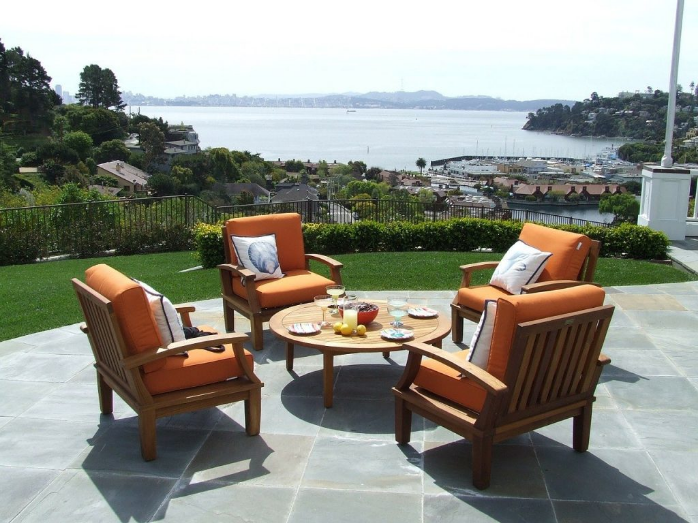What is on the circular table?
Can you provide an in-depth and detailed response to the question?

According to the caption, the circular table is decorated with an assortment of colorful fruits and beverages, which suggests that the table is set for relaxation and social gatherings.